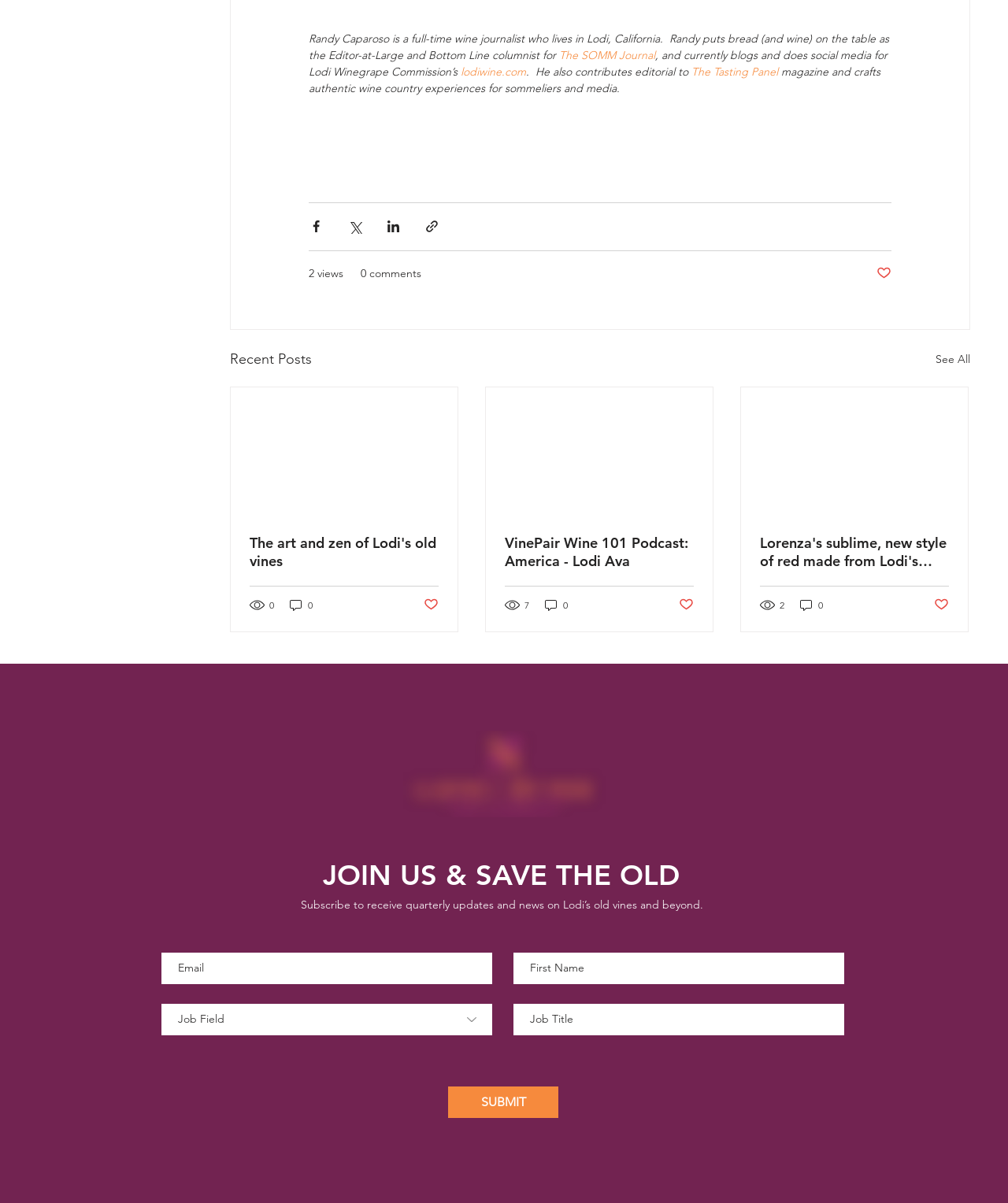Please specify the bounding box coordinates of the element that should be clicked to execute the given instruction: 'Read the article about Lodi's old vines'. Ensure the coordinates are four float numbers between 0 and 1, expressed as [left, top, right, bottom].

[0.248, 0.444, 0.435, 0.474]